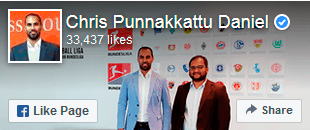Provide a brief response to the question using a single word or phrase: 
What is the significance of the blue checkmark?

Verified profile